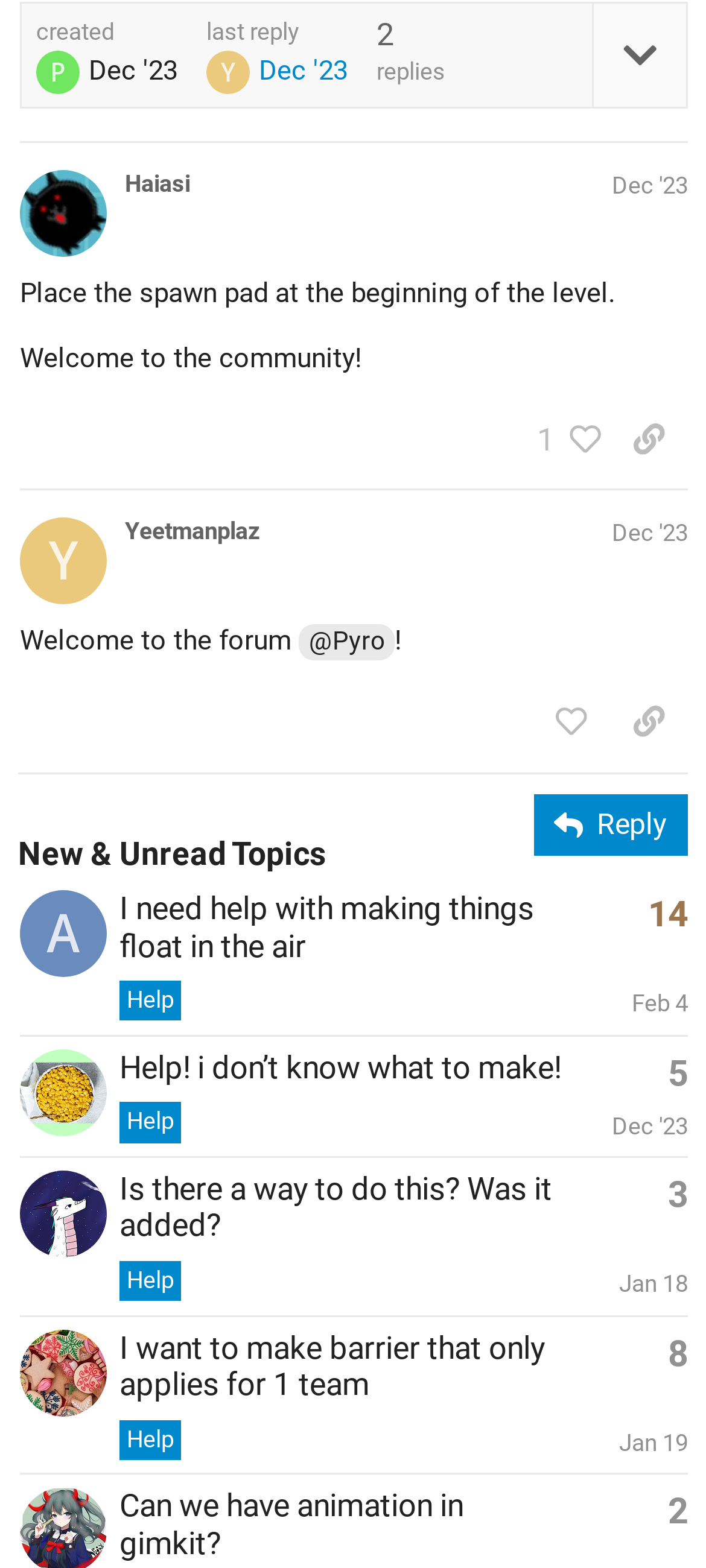Determine the bounding box coordinates of the clickable element to complete this instruction: "copy a link to this post to clipboard". Provide the coordinates in the format of four float numbers between 0 and 1, [left, top, right, bottom].

None